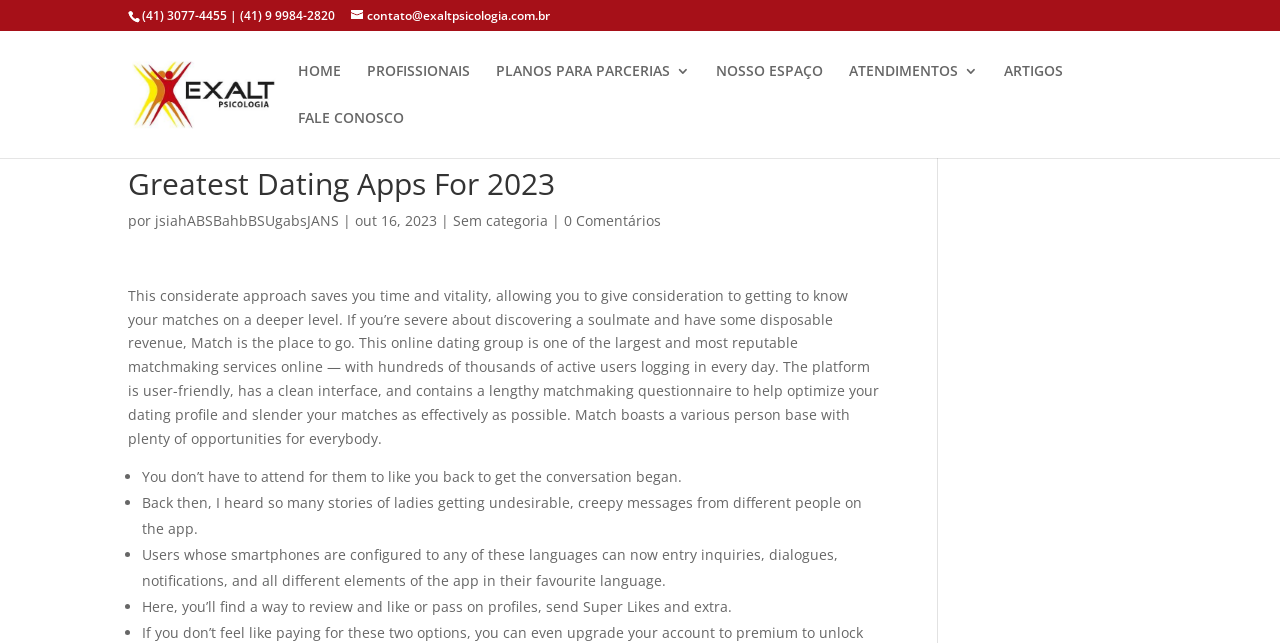Please mark the clickable region by giving the bounding box coordinates needed to complete this instruction: "Click the link to ATENDIMENTOS".

[0.663, 0.1, 0.764, 0.173]